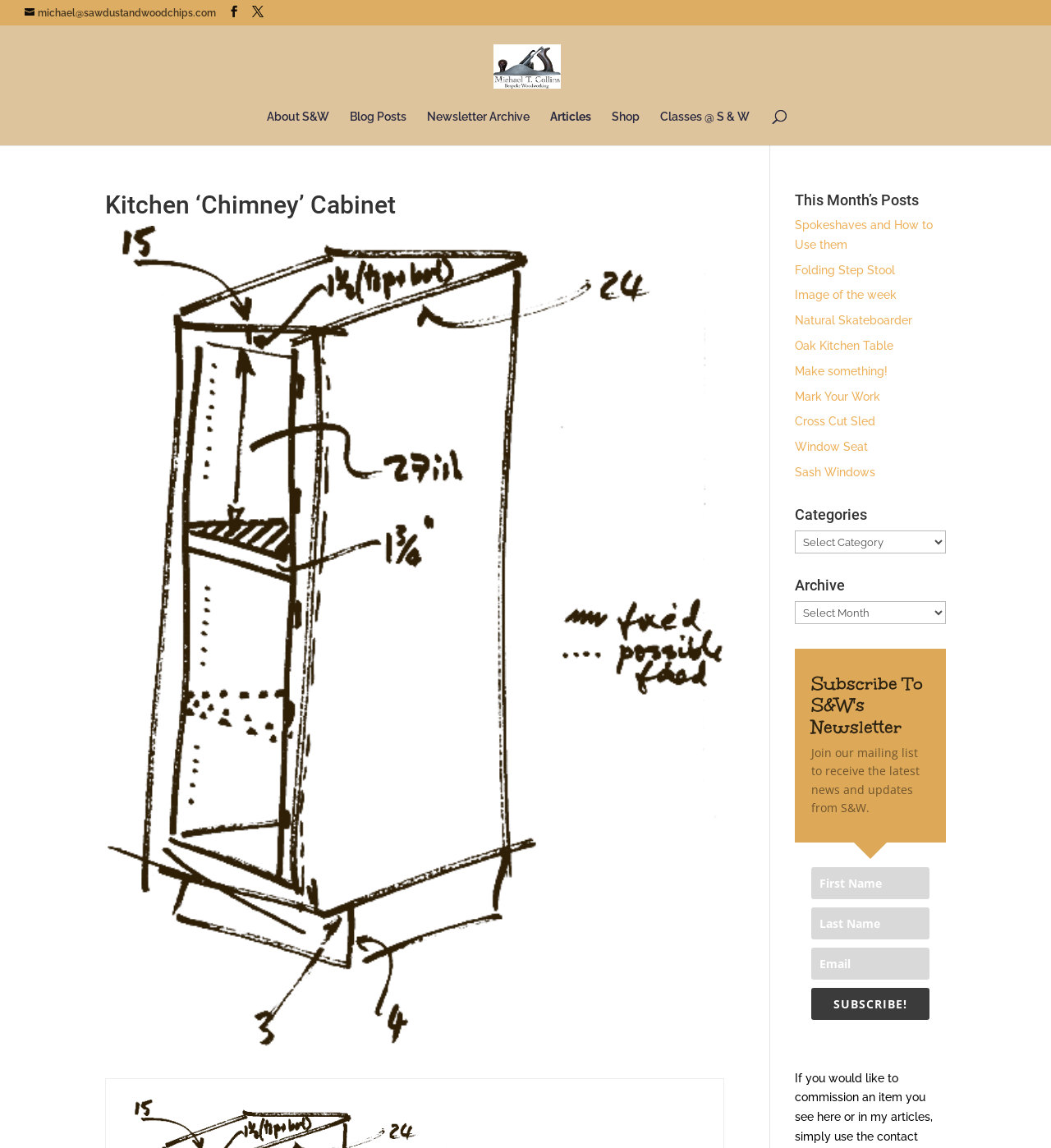Kindly determine the bounding box coordinates of the area that needs to be clicked to fulfill this instruction: "Visit the About S&W page".

[0.254, 0.097, 0.313, 0.127]